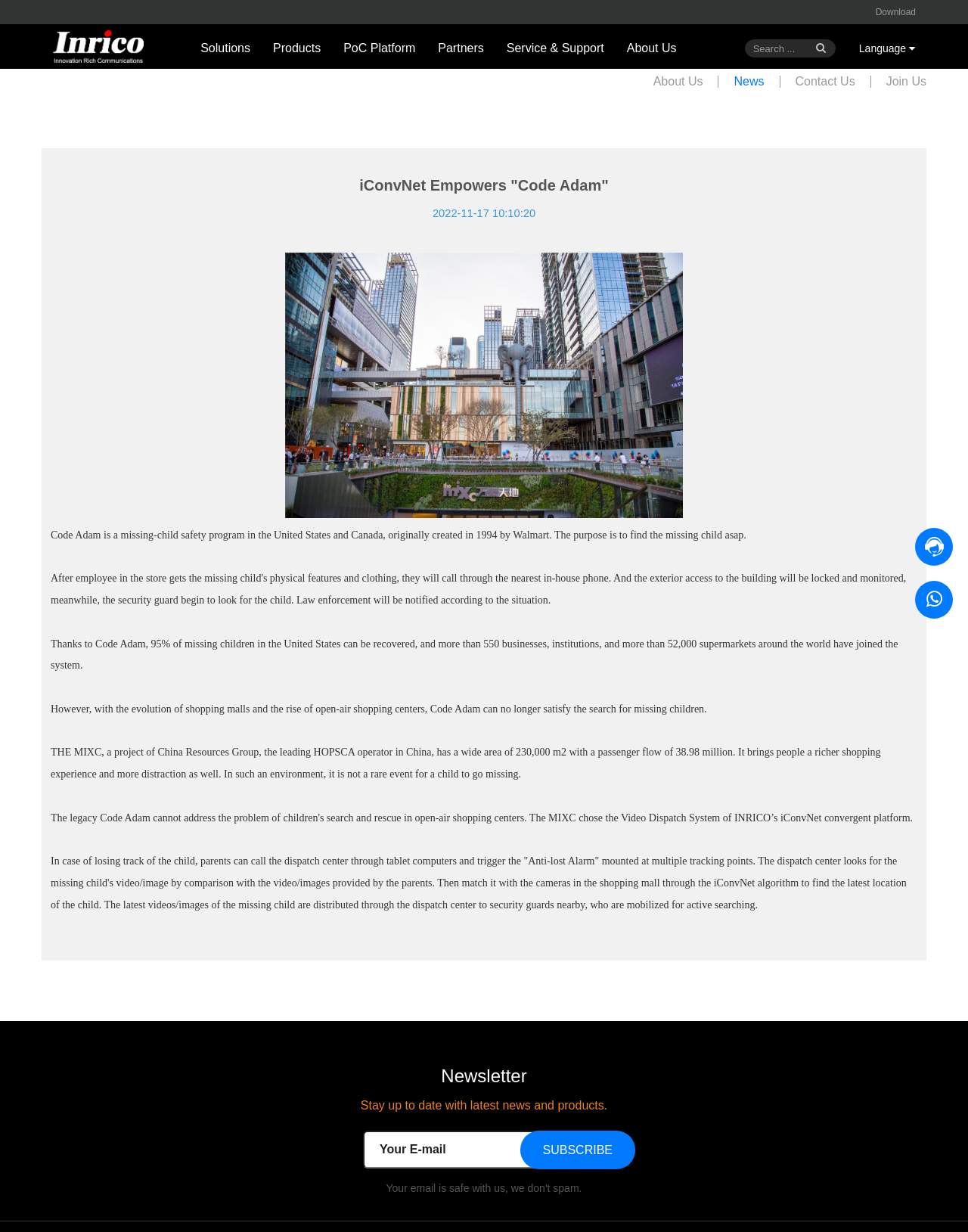What is the name of the safety program?
Please interpret the details in the image and answer the question thoroughly.

The name of the safety program is mentioned in the text 'Code Adam is a missing-child safety program in the United States and Canada, originally created in 1994 by Walmart.'